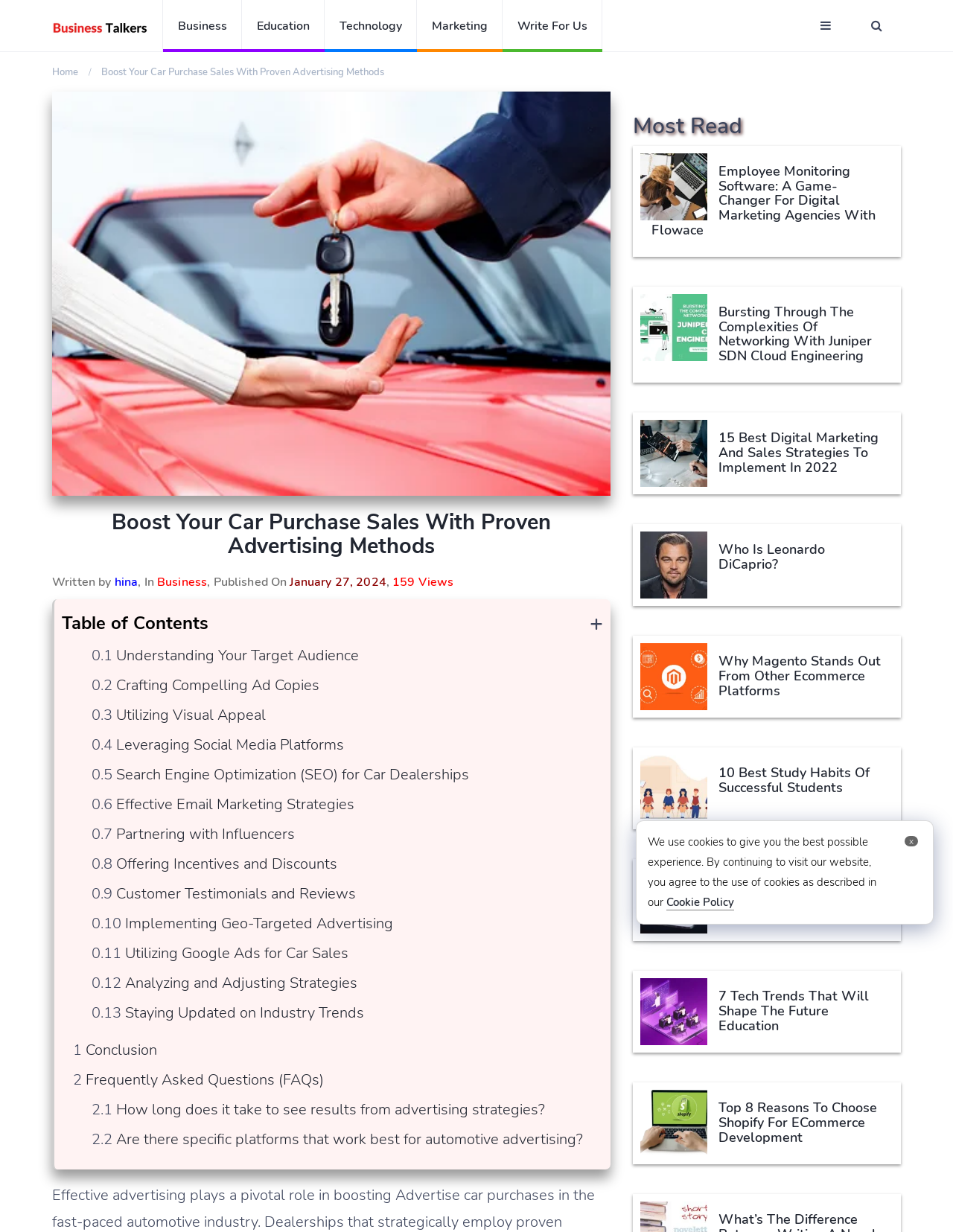Locate the bounding box coordinates of the element to click to perform the following action: 'Check the 'Most Read' section'. The coordinates should be given as four float values between 0 and 1, in the form of [left, top, right, bottom].

[0.664, 0.09, 0.779, 0.115]